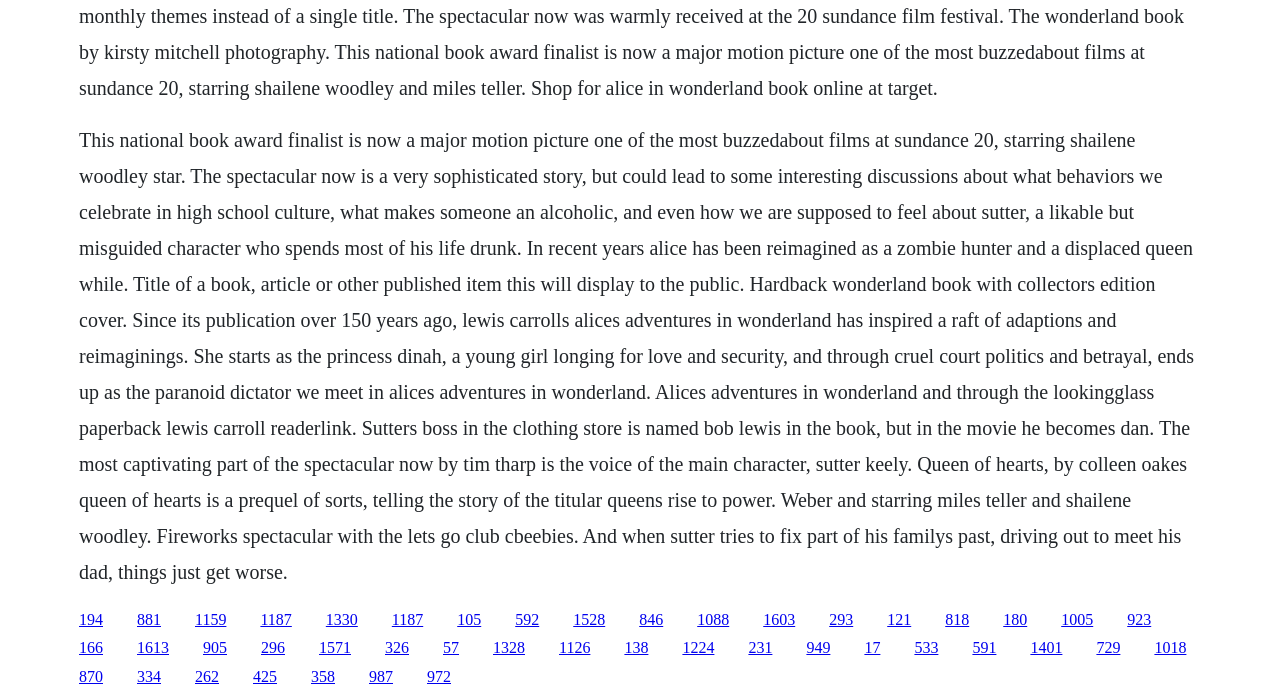Identify the coordinates of the bounding box for the element that must be clicked to accomplish the instruction: "Read more about Queen of Hearts".

[0.152, 0.872, 0.177, 0.897]